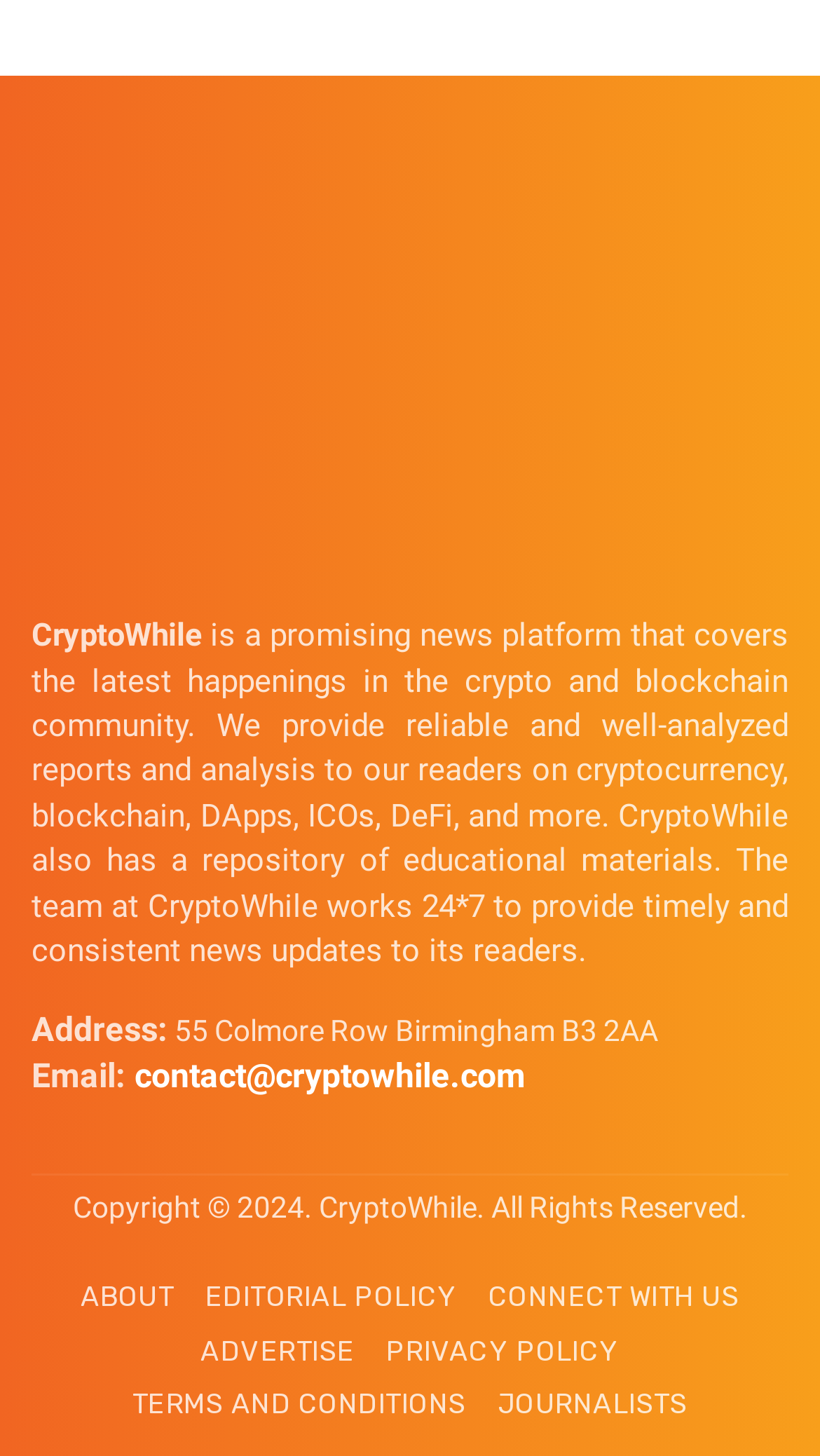Locate the UI element that matches the description Advertise in the webpage screenshot. Return the bounding box coordinates in the format (top-left x, top-left y, bottom-right x, bottom-right y), with values ranging from 0 to 1.

[0.245, 0.915, 0.433, 0.942]